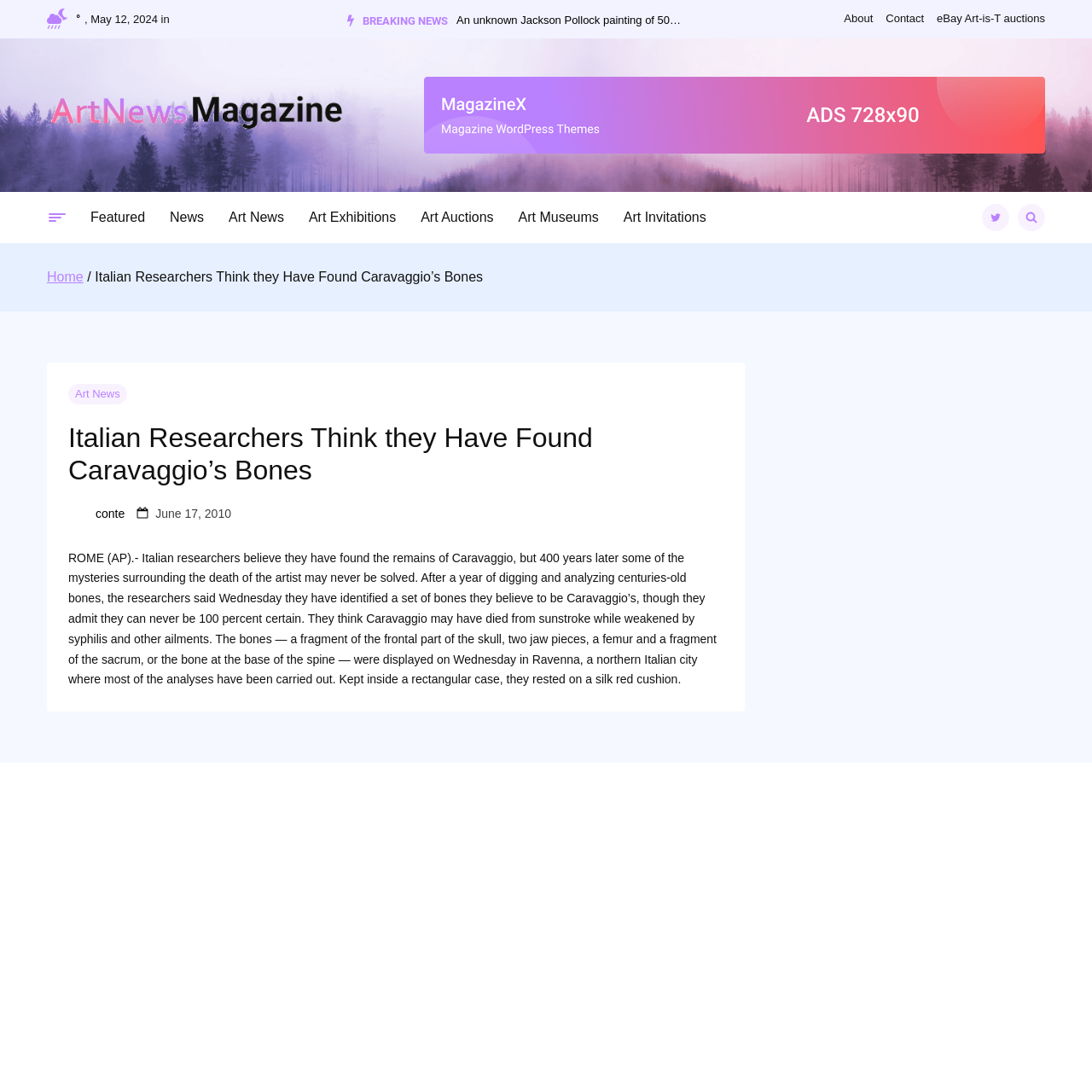Consider the image and give a detailed and elaborate answer to the question: 
What is the type of news mentioned in the article?

I found the type of news by looking at the article section, where it says 'Art News' above the article title, indicating the category of the news.